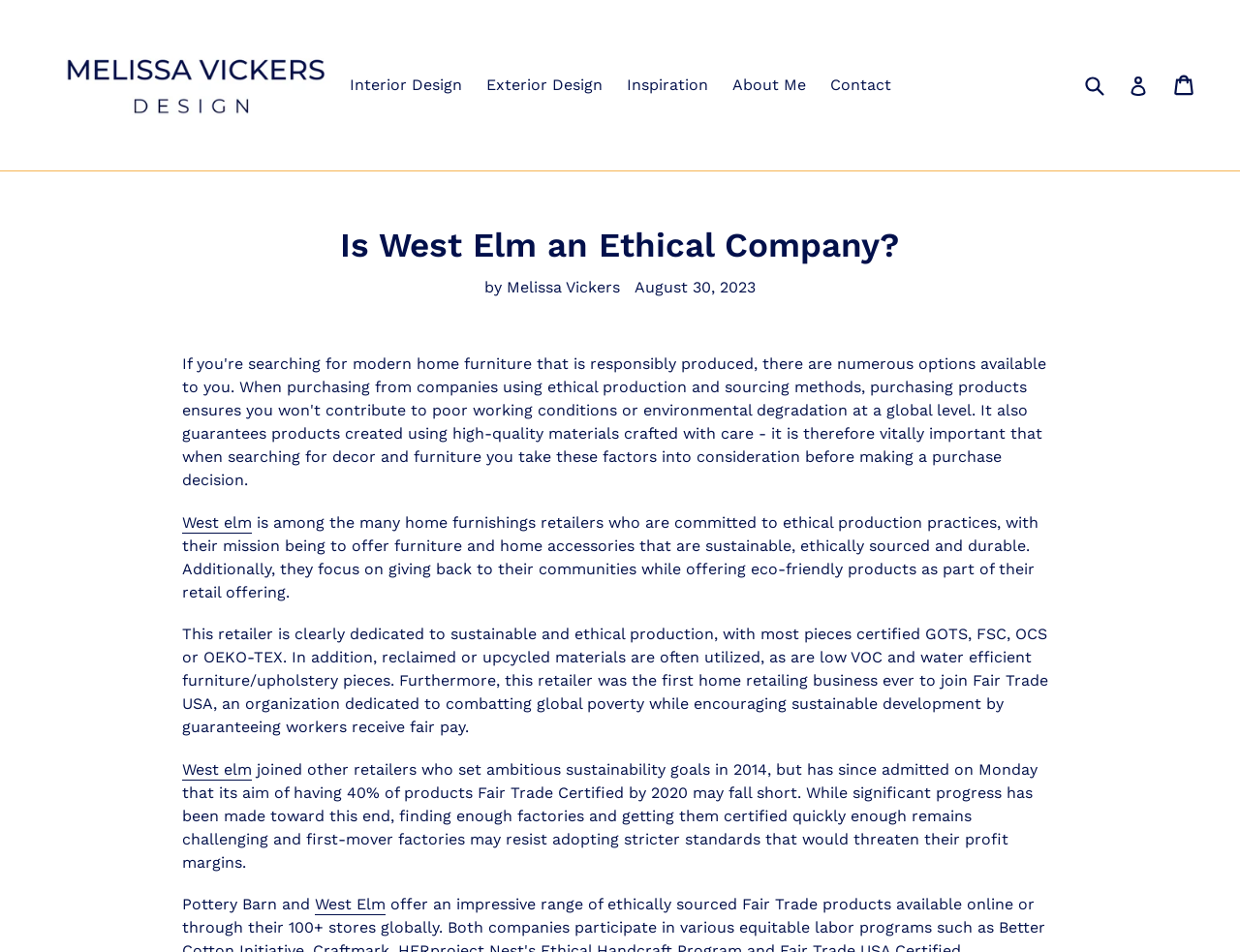Please analyze the image and give a detailed answer to the question:
What organization did West Elm join in 2014?

According to the text, West Elm was the first home retailing business to join Fair Trade USA, an organization dedicated to combating global poverty while encouraging sustainable development by guaranteeing workers receive fair pay.